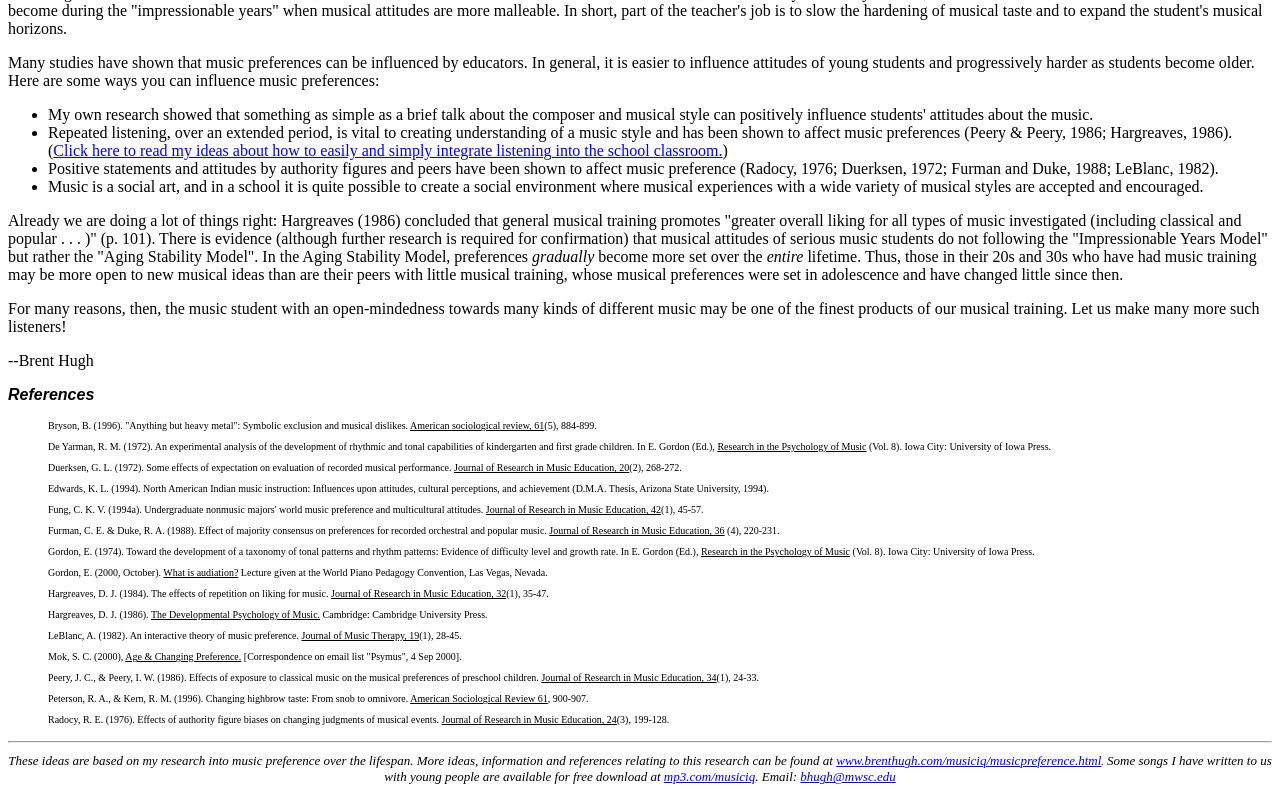What is the purpose of repeated listening in music education?
Using the information presented in the image, please offer a detailed response to the question.

According to the text, repeated listening over an extended period is vital to creating understanding of a music style and has been shown to affect music preferences. This is supported by research studies cited in the text, such as Peery & Peery (1986) and Hargreaves (1986).